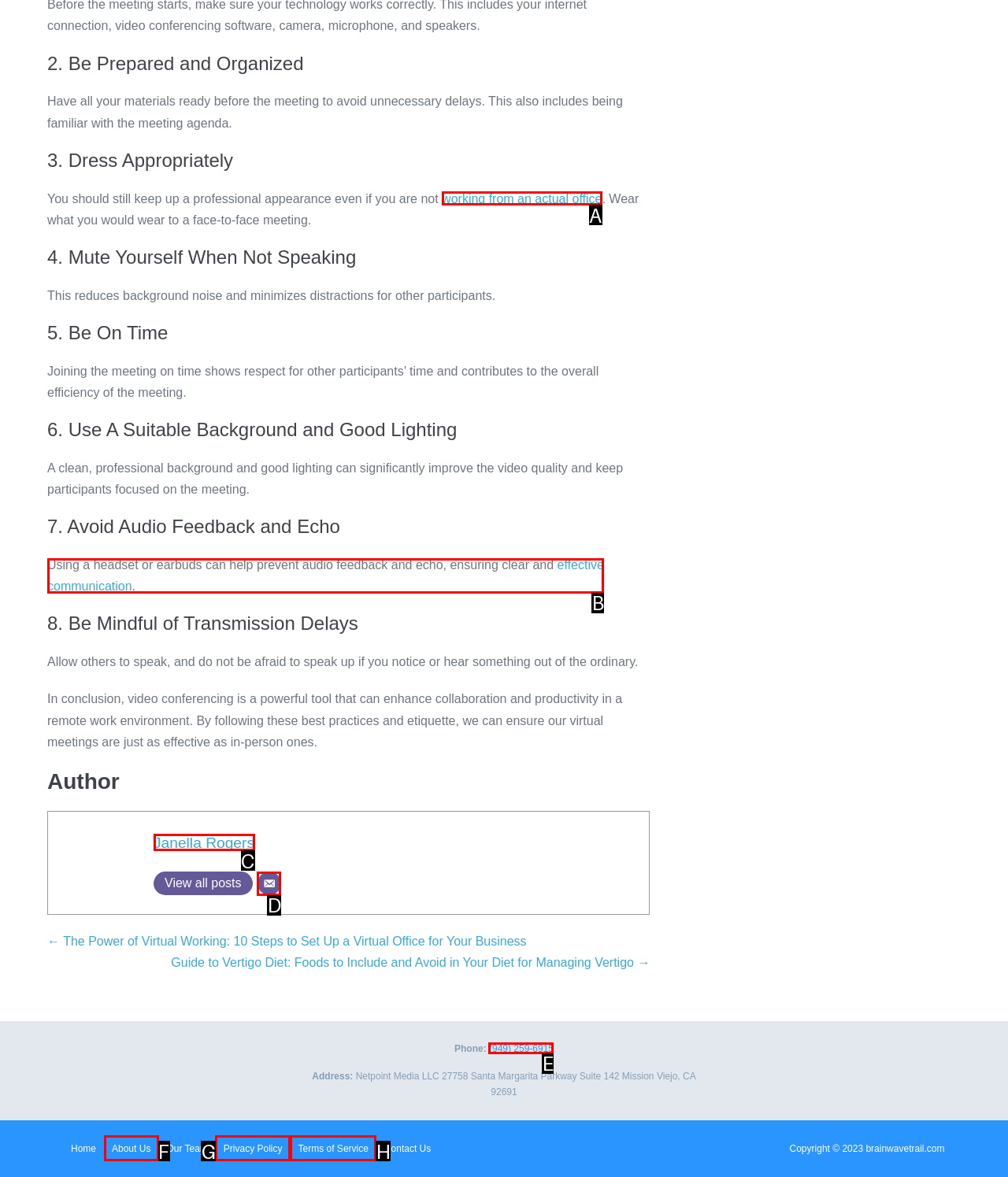Identify the appropriate lettered option to execute the following task: Contact us via phone
Respond with the letter of the selected choice.

E